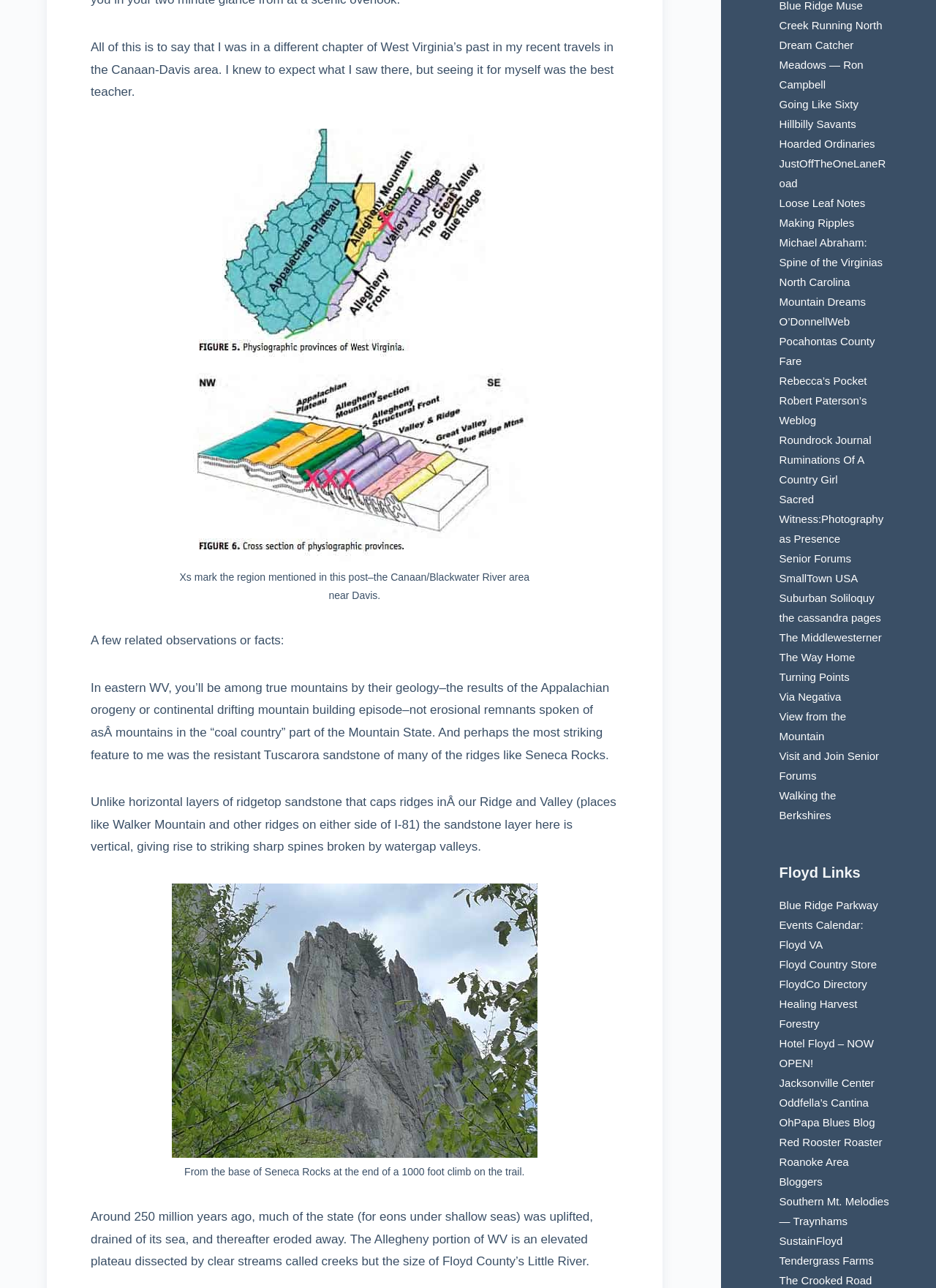Specify the bounding box coordinates of the area to click in order to follow the given instruction: "Read the blog post by Creek Running North."

[0.833, 0.015, 0.943, 0.024]